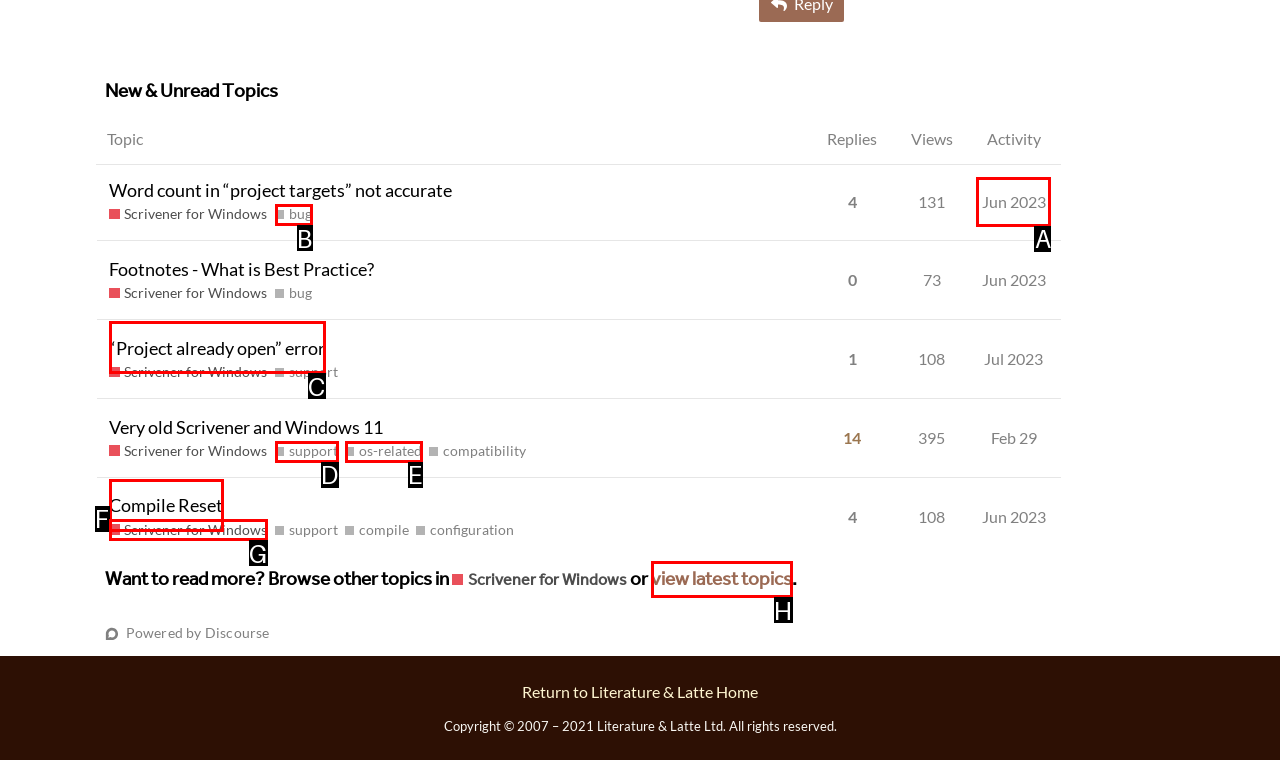For the task: Filter by tag 'bug', specify the letter of the option that should be clicked. Answer with the letter only.

B